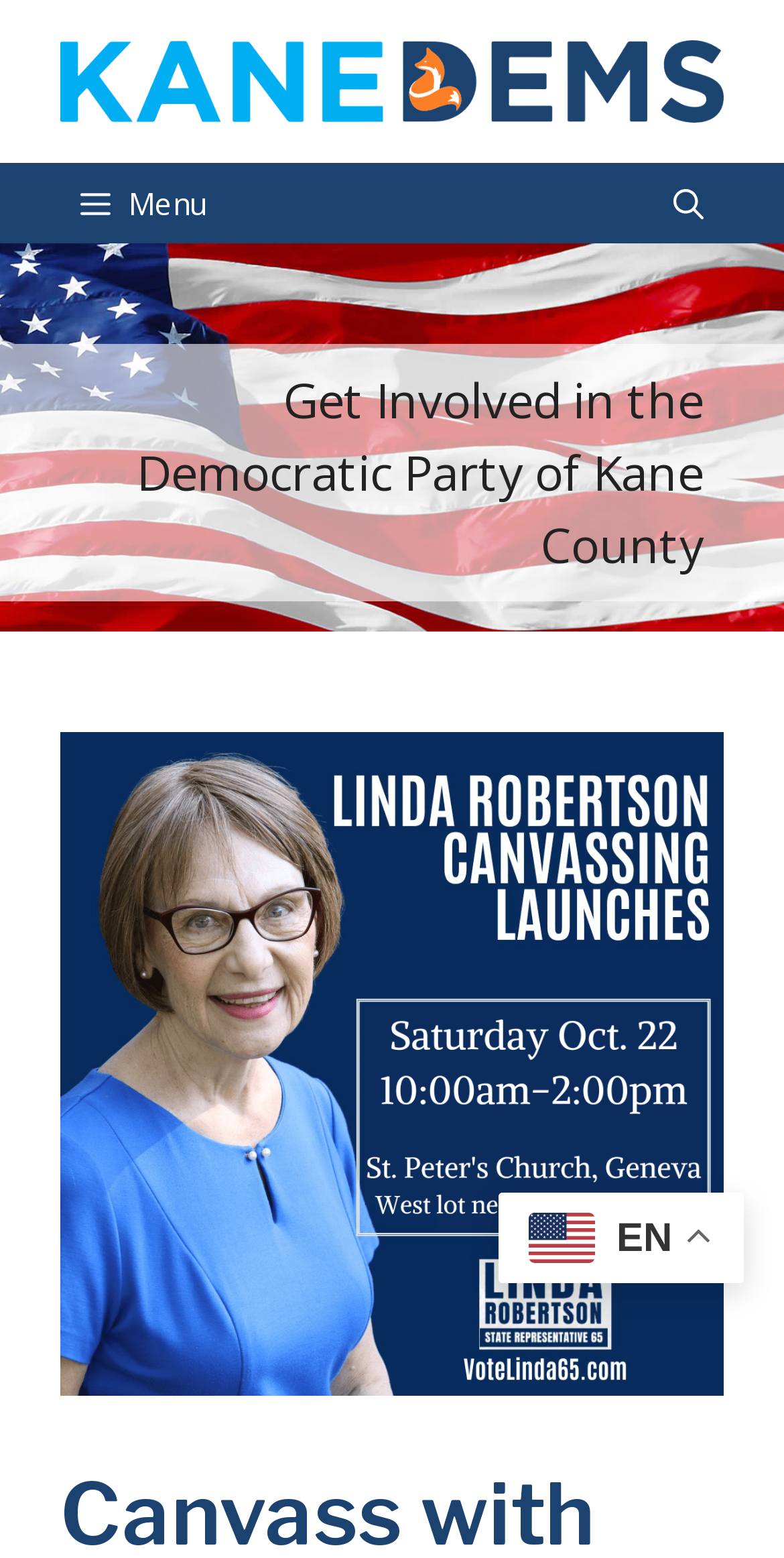Reply to the question with a single word or phrase:
What is the language indicated by the flag icon?

English